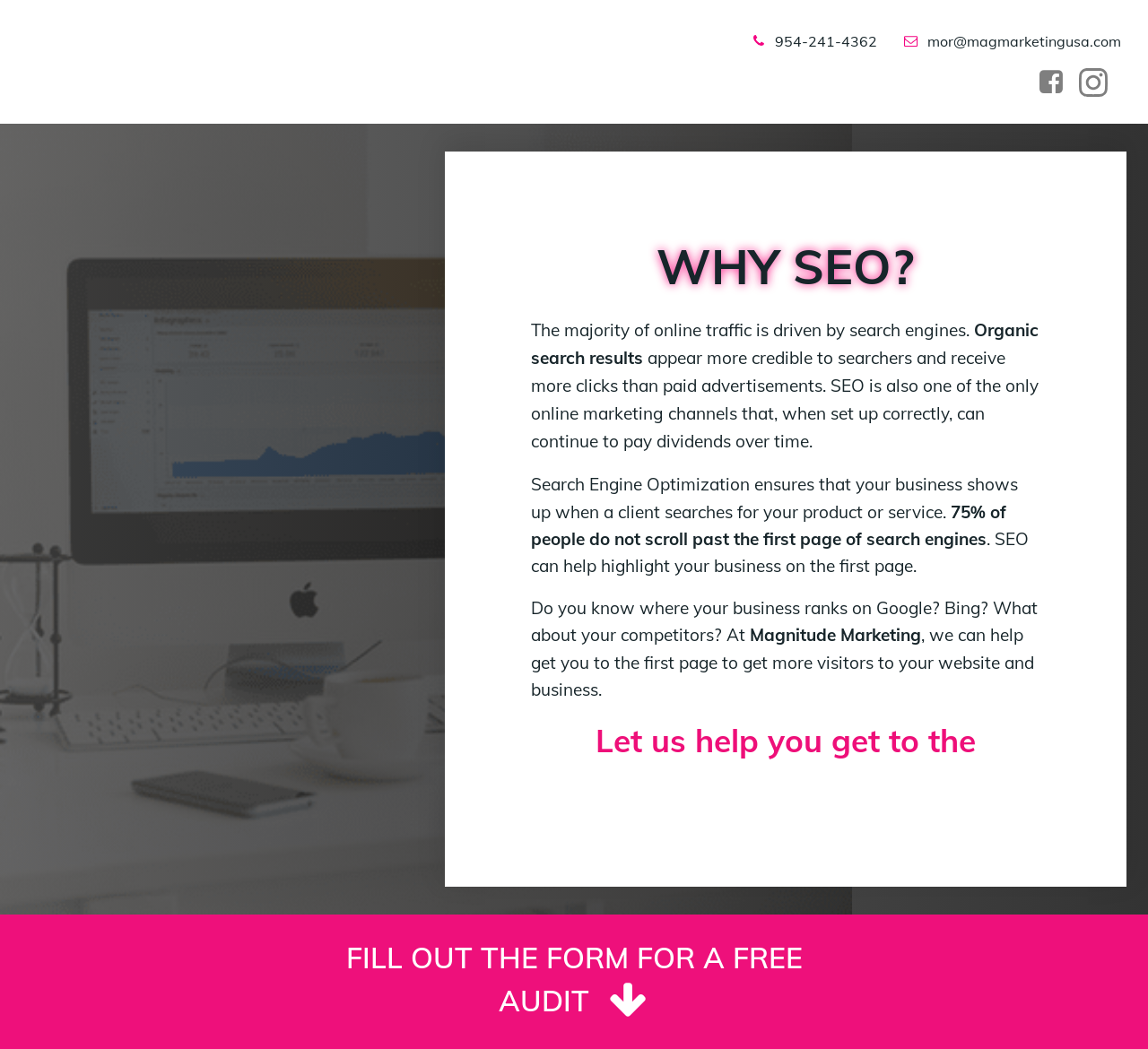What is the call-to-action on the bottom of the webpage?
Please answer the question as detailed as possible based on the image.

The call-to-action is displayed at the bottom of the webpage, encouraging visitors to fill out a form to receive a free audit, likely to assess their current SEO situation.